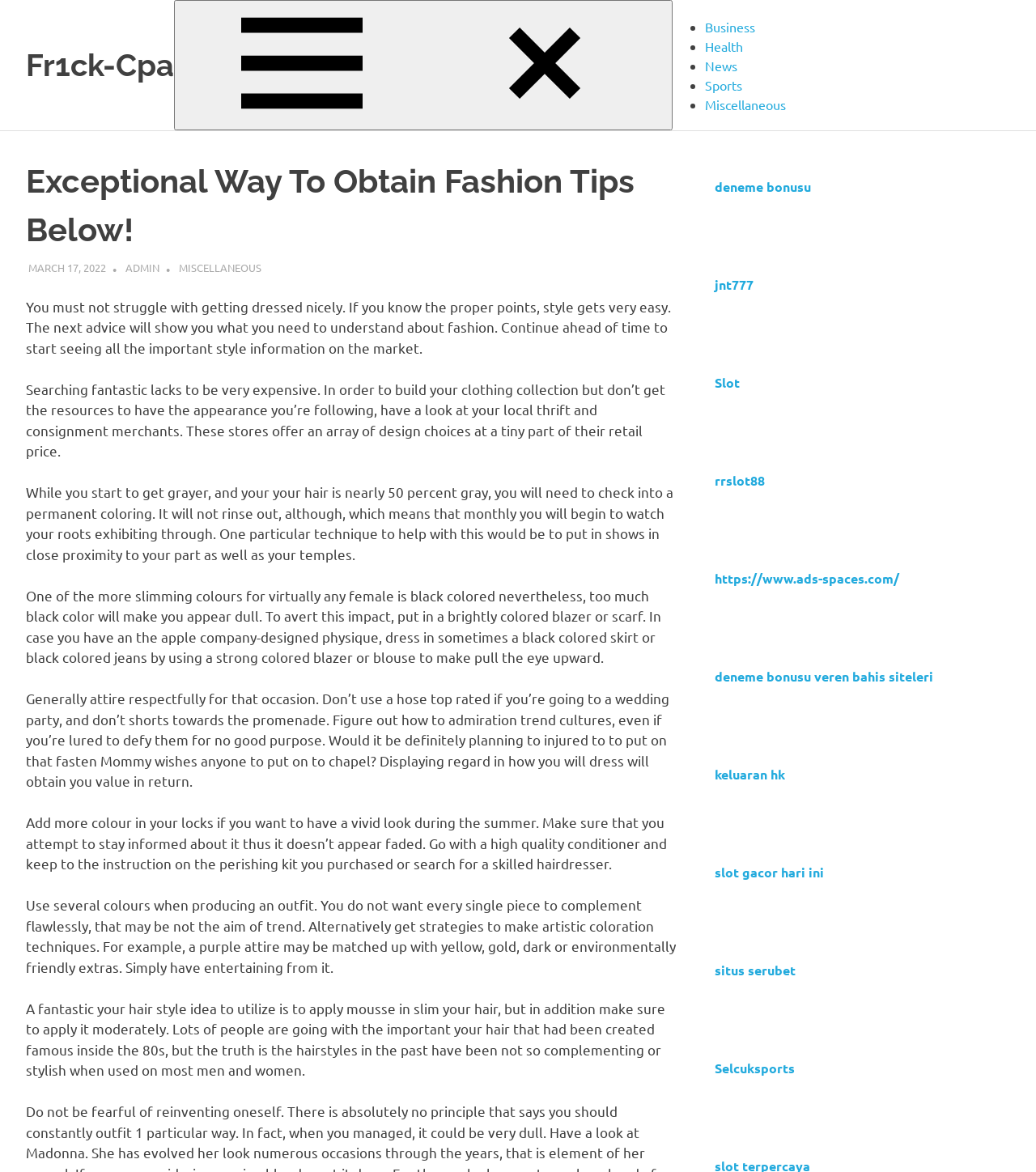Specify the bounding box coordinates of the region I need to click to perform the following instruction: "click the 'add' link". The coordinates must be four float numbers in the range of 0 to 1, i.e., [left, top, right, bottom].

None